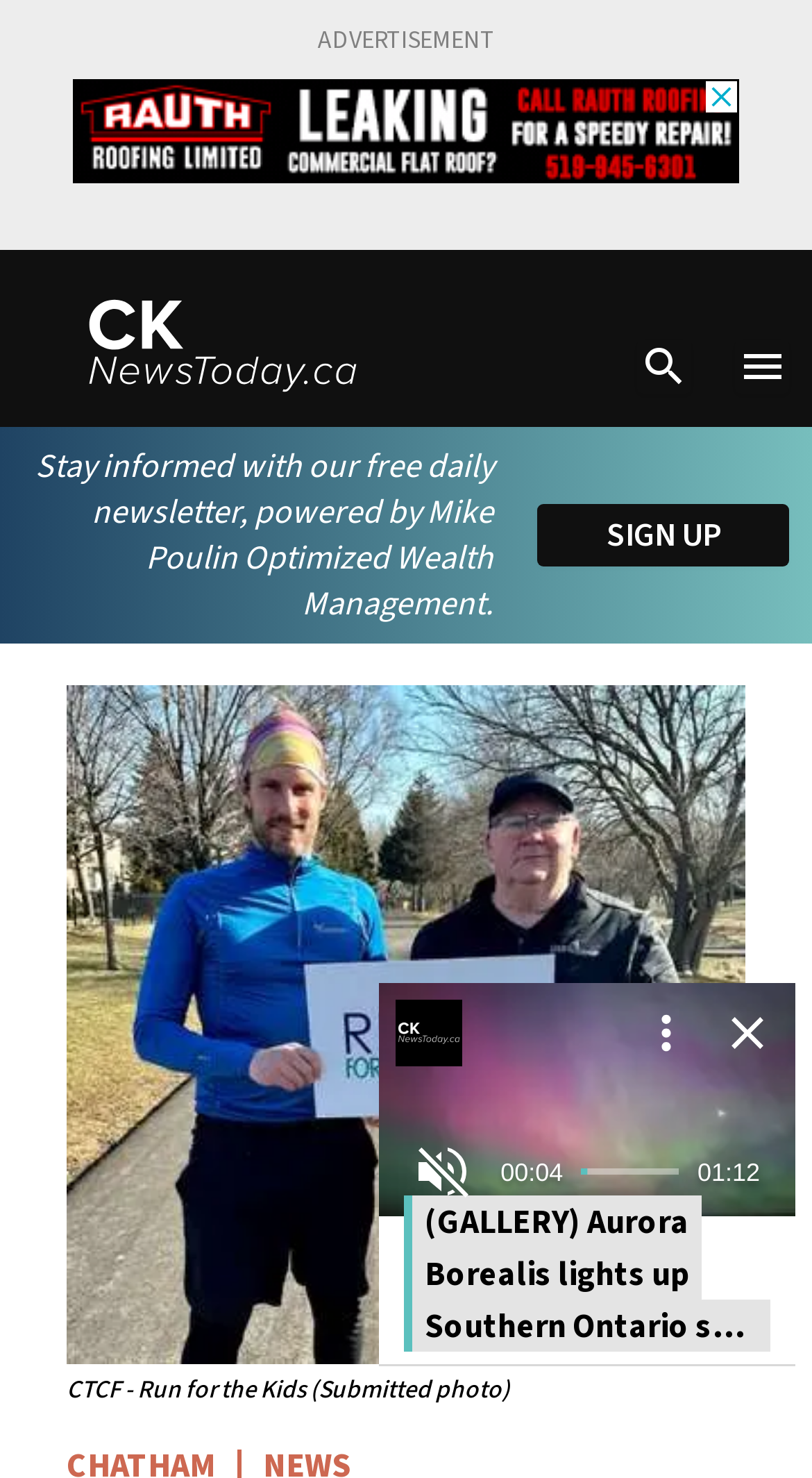What is the name of the newsletter?
Look at the screenshot and give a one-word or phrase answer.

Daily newsletter